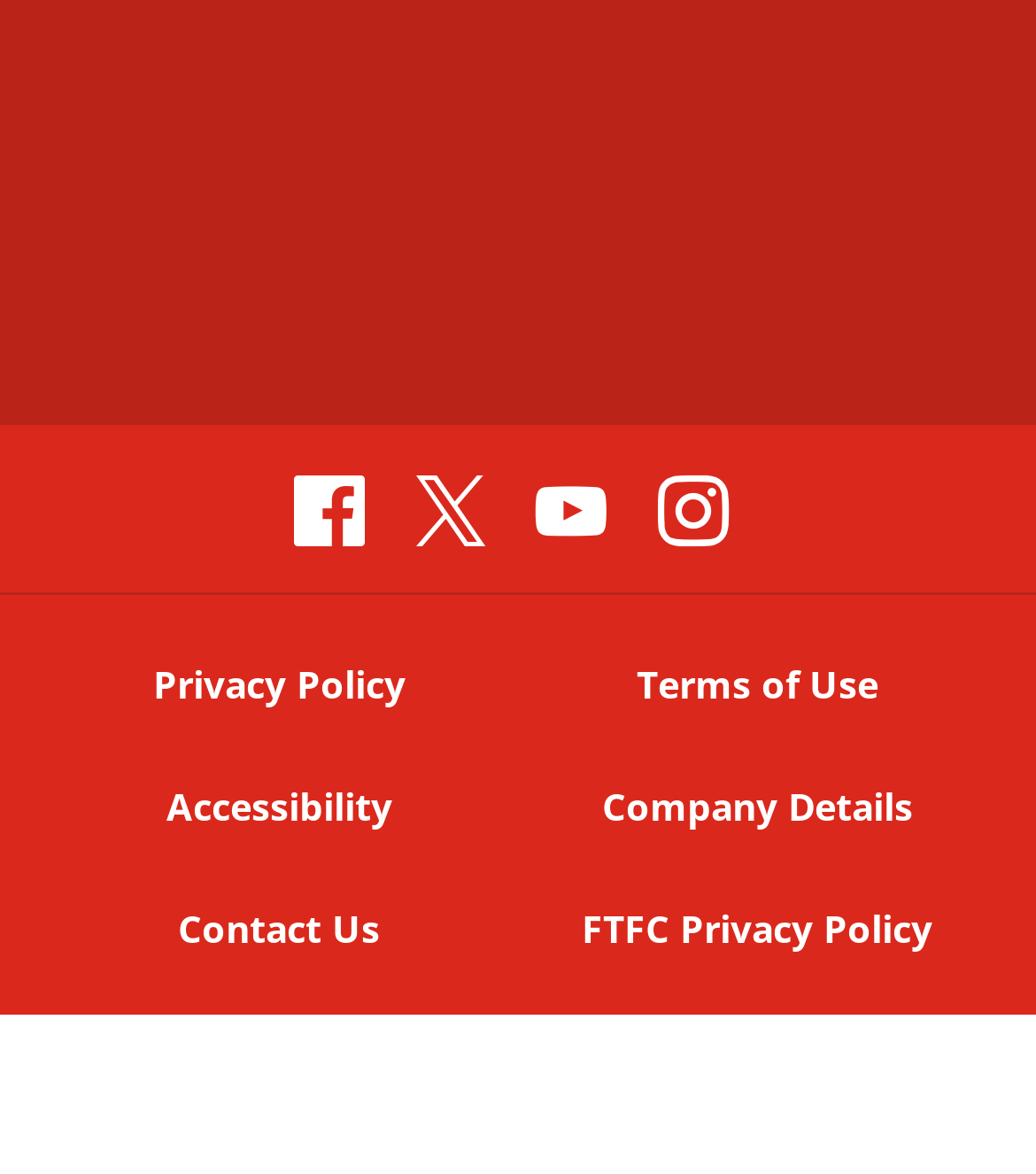Find the coordinates for the bounding box of the element with this description: "Stokes law".

None